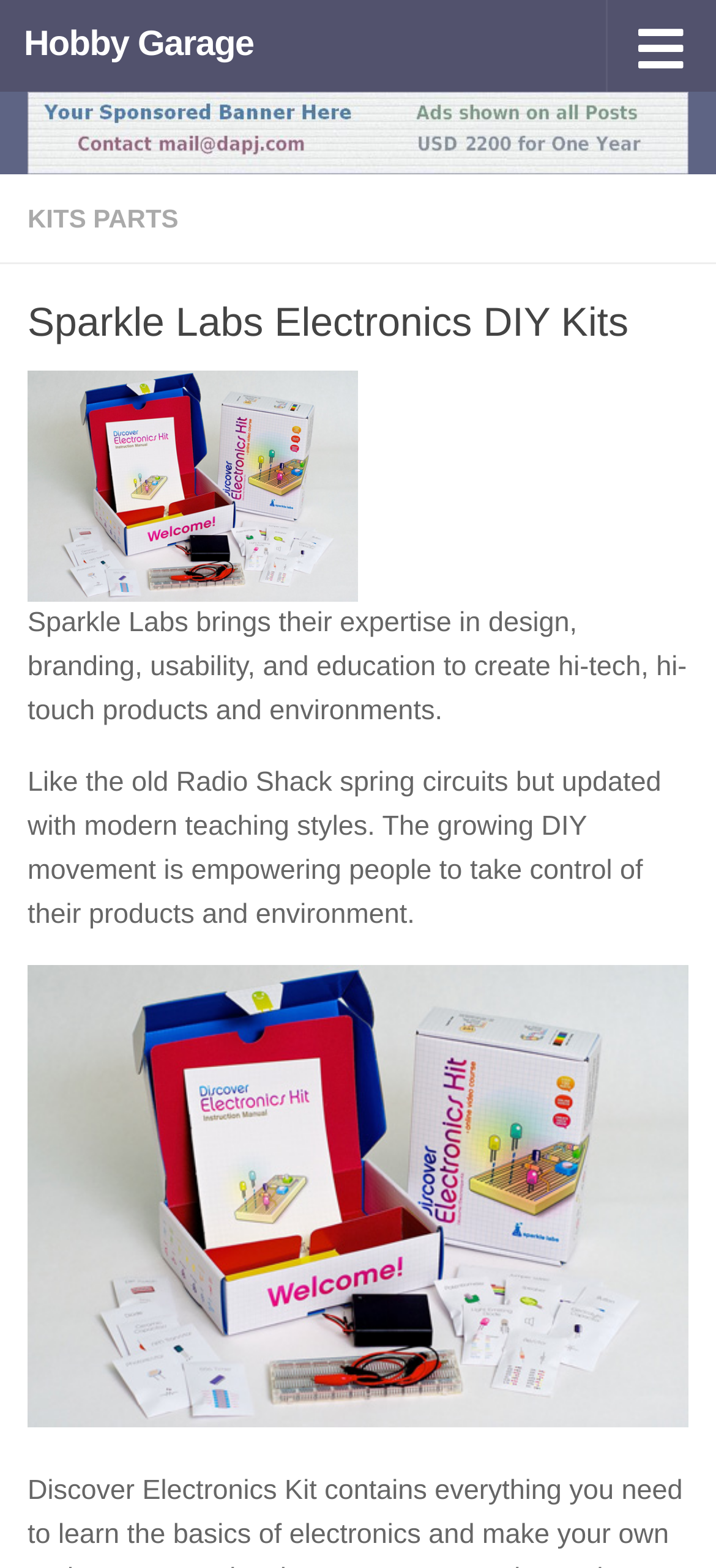Please specify the bounding box coordinates in the format (top-left x, top-left y, bottom-right x, bottom-right y), with values ranging from 0 to 1. Identify the bounding box for the UI component described as follows: Hobby Garage

[0.033, 0.0, 0.354, 0.059]